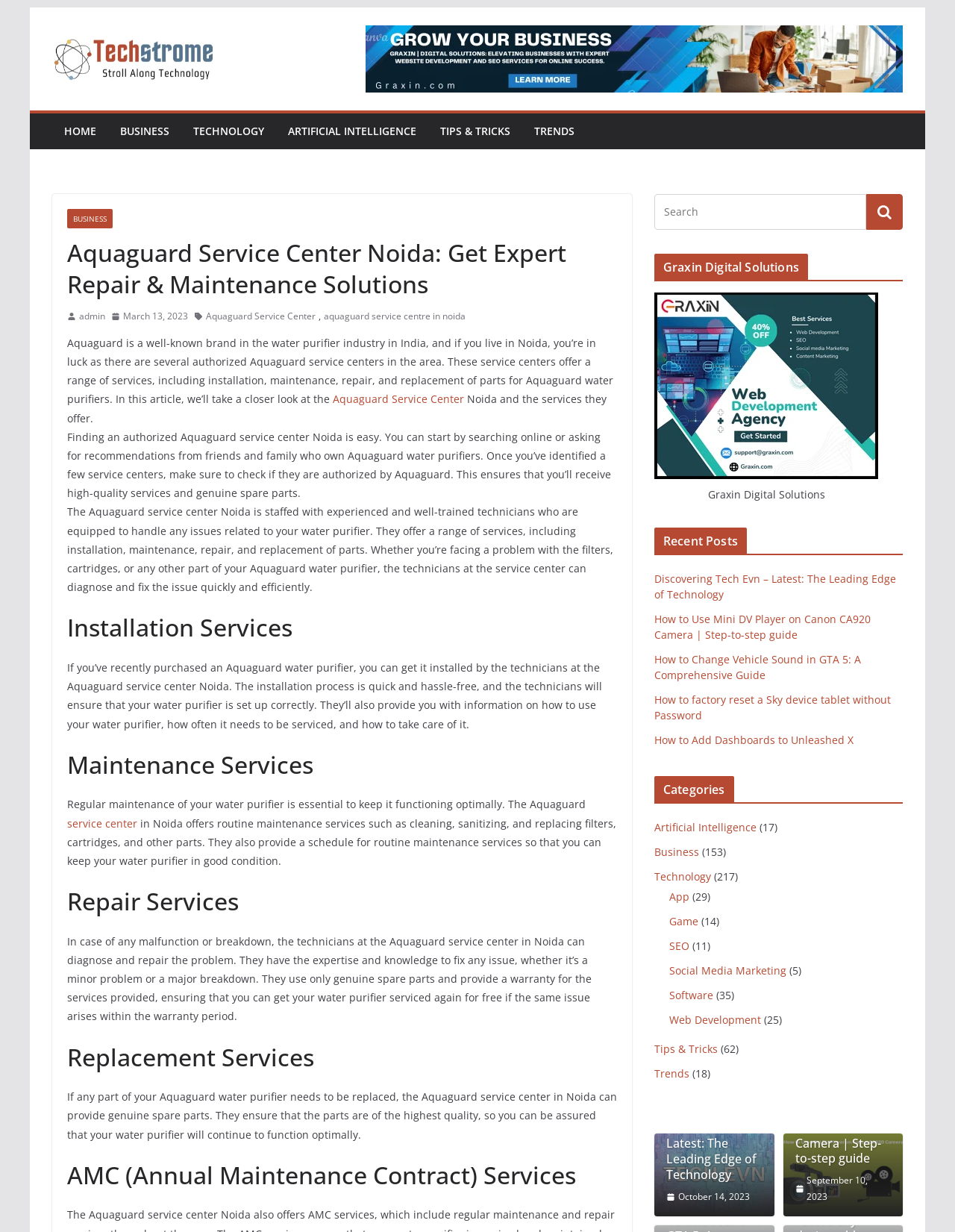Identify the headline of the webpage and generate its text content.

Aquaguard Service Center Noida: Get Expert Repair & Maintenance Solutions